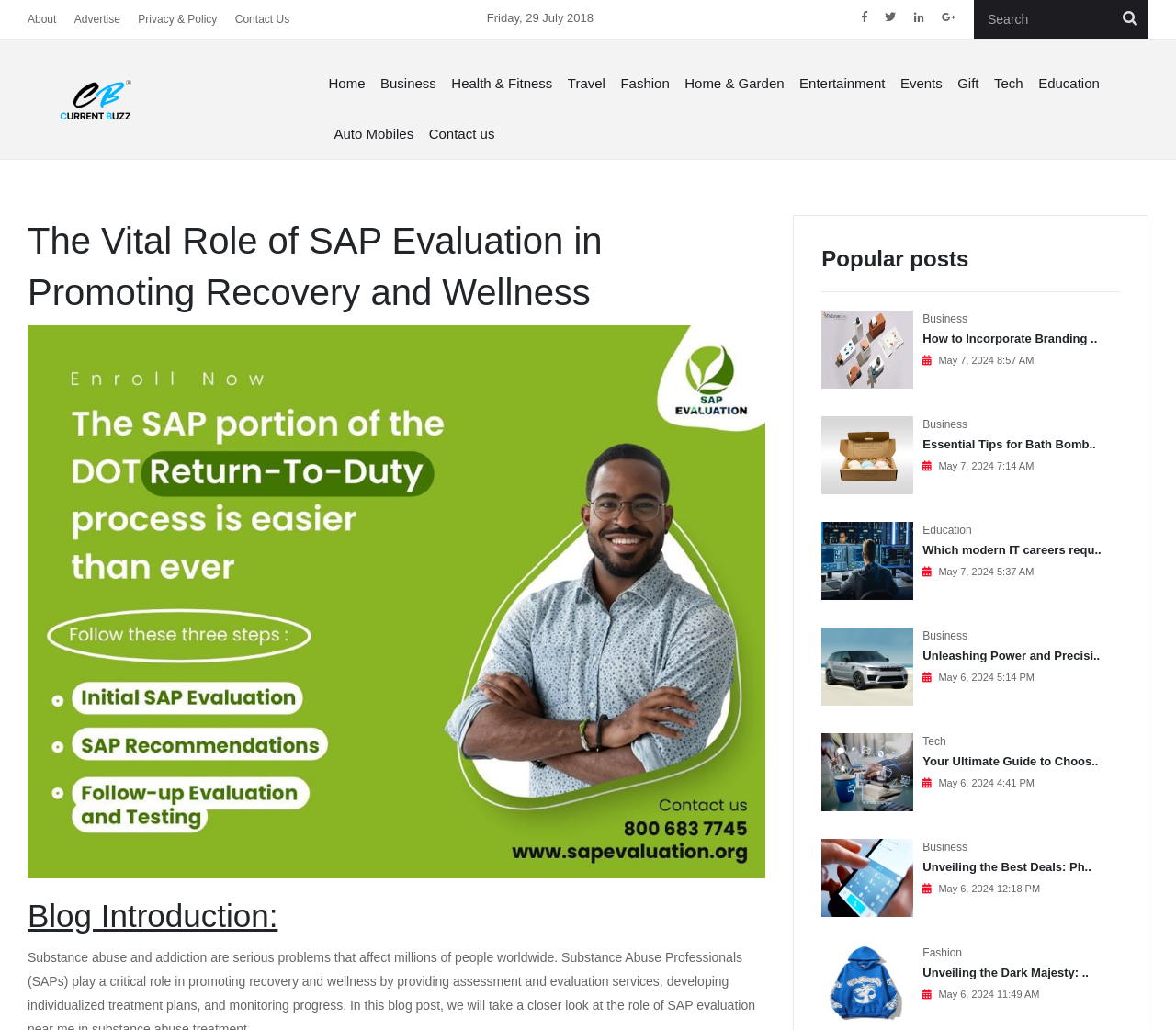Refer to the screenshot and answer the following question in detail:
What is the topic of the first popular post?

I examined the popular posts section and found that the first post is titled 'Custom Boxes'.